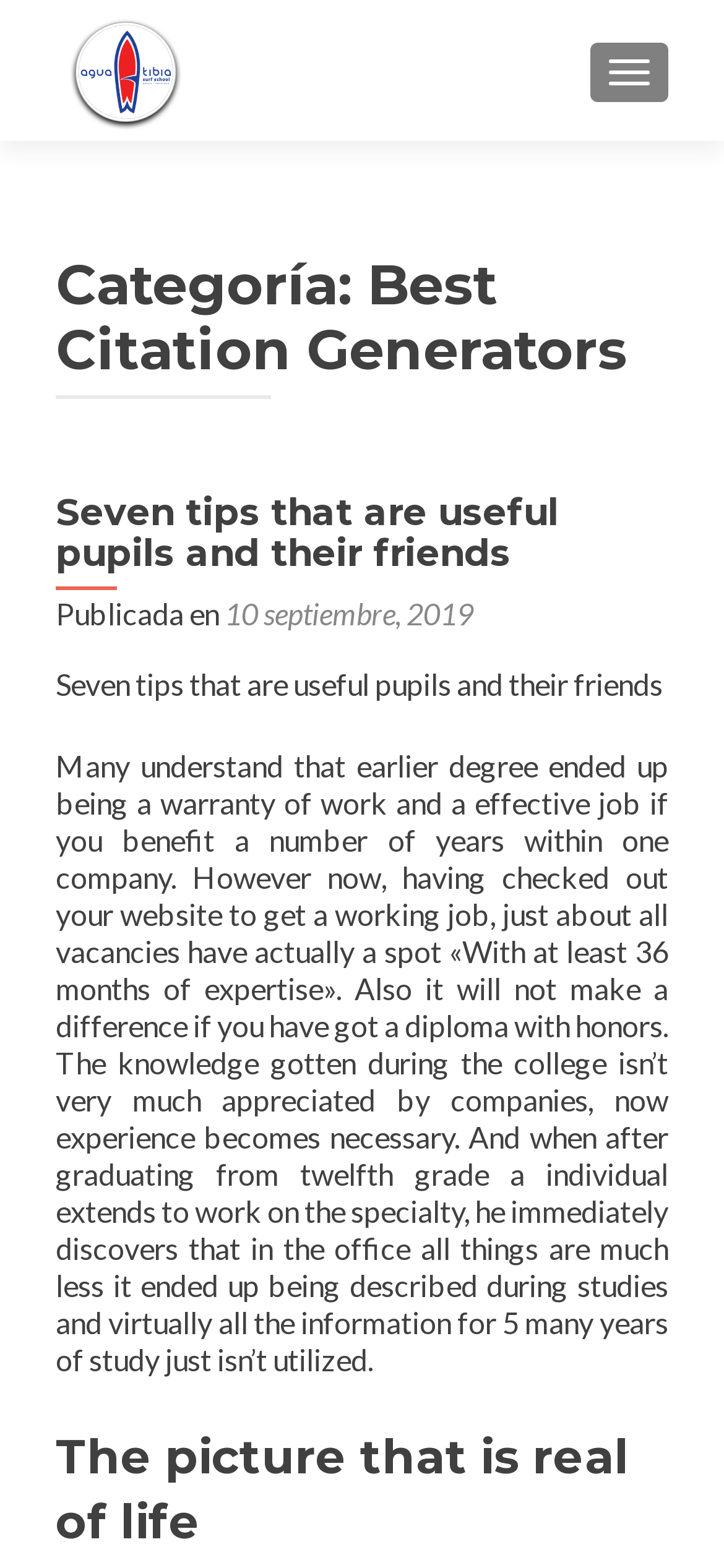Identify the bounding box of the UI element described as follows: "Cambiar navegación". Provide the coordinates as four float numbers in the range of 0 to 1 [left, top, right, bottom].

[0.815, 0.027, 0.923, 0.065]